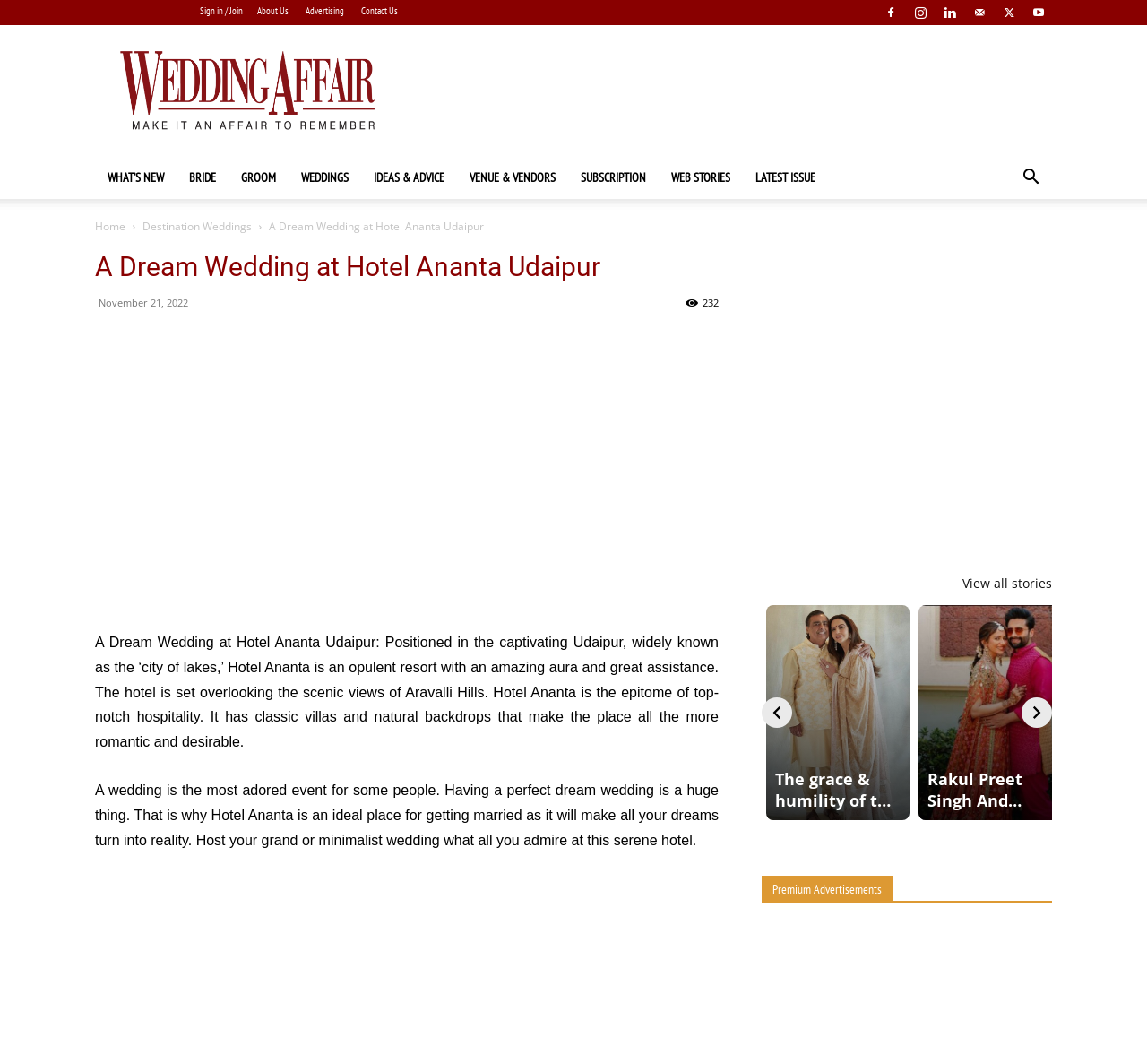Can you identify the bounding box coordinates of the clickable region needed to carry out this instruction: 'Sign in or join the website'? The coordinates should be four float numbers within the range of 0 to 1, stated as [left, top, right, bottom].

[0.174, 0.004, 0.212, 0.016]